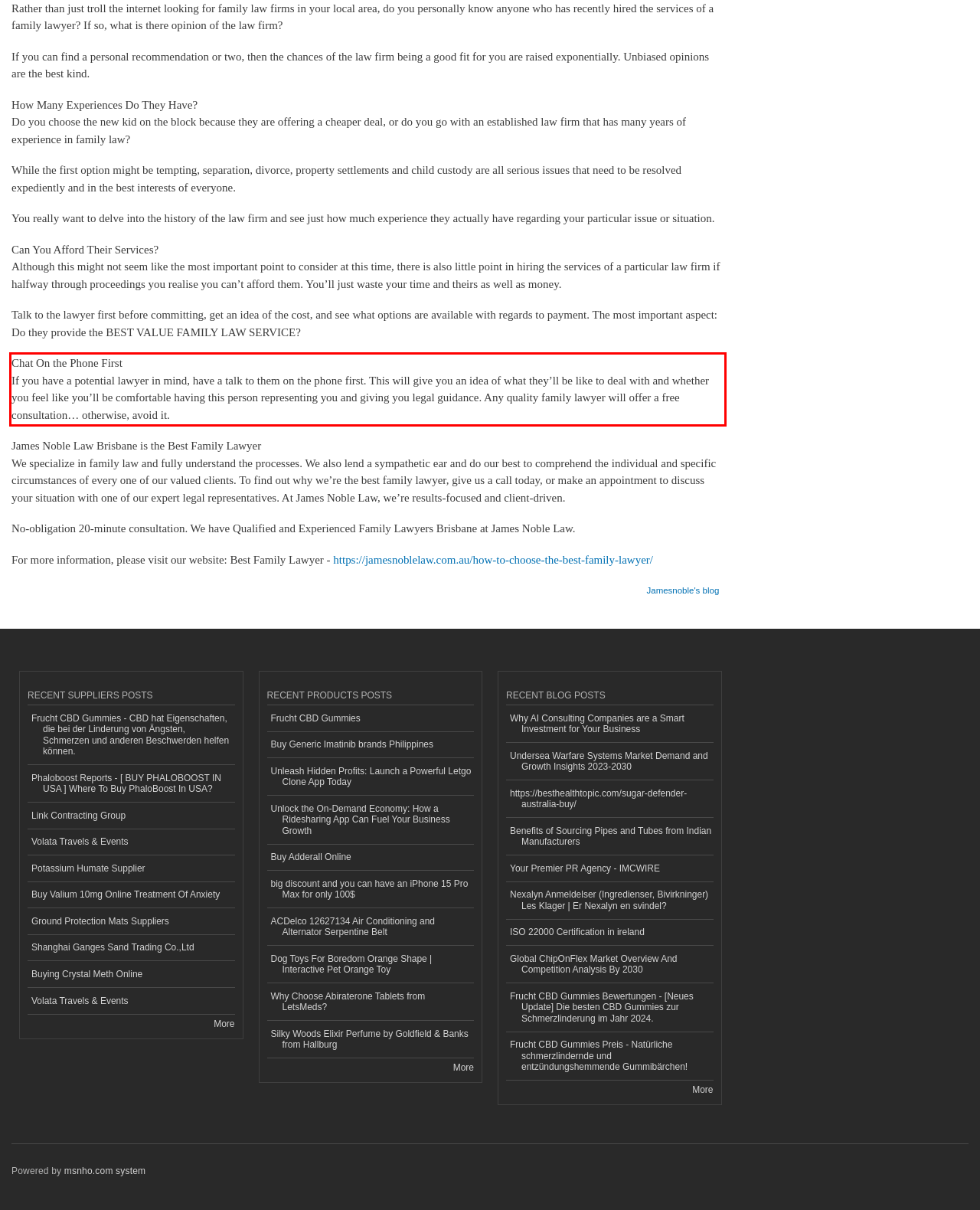Examine the webpage screenshot, find the red bounding box, and extract the text content within this marked area.

Chat On the Phone First If you have a potential lawyer in mind, have a talk to them on the phone first. This will give you an idea of what they’ll be like to deal with and whether you feel like you’ll be comfortable having this person representing you and giving you legal guidance. Any quality family lawyer will offer a free consultation… otherwise, avoid it.